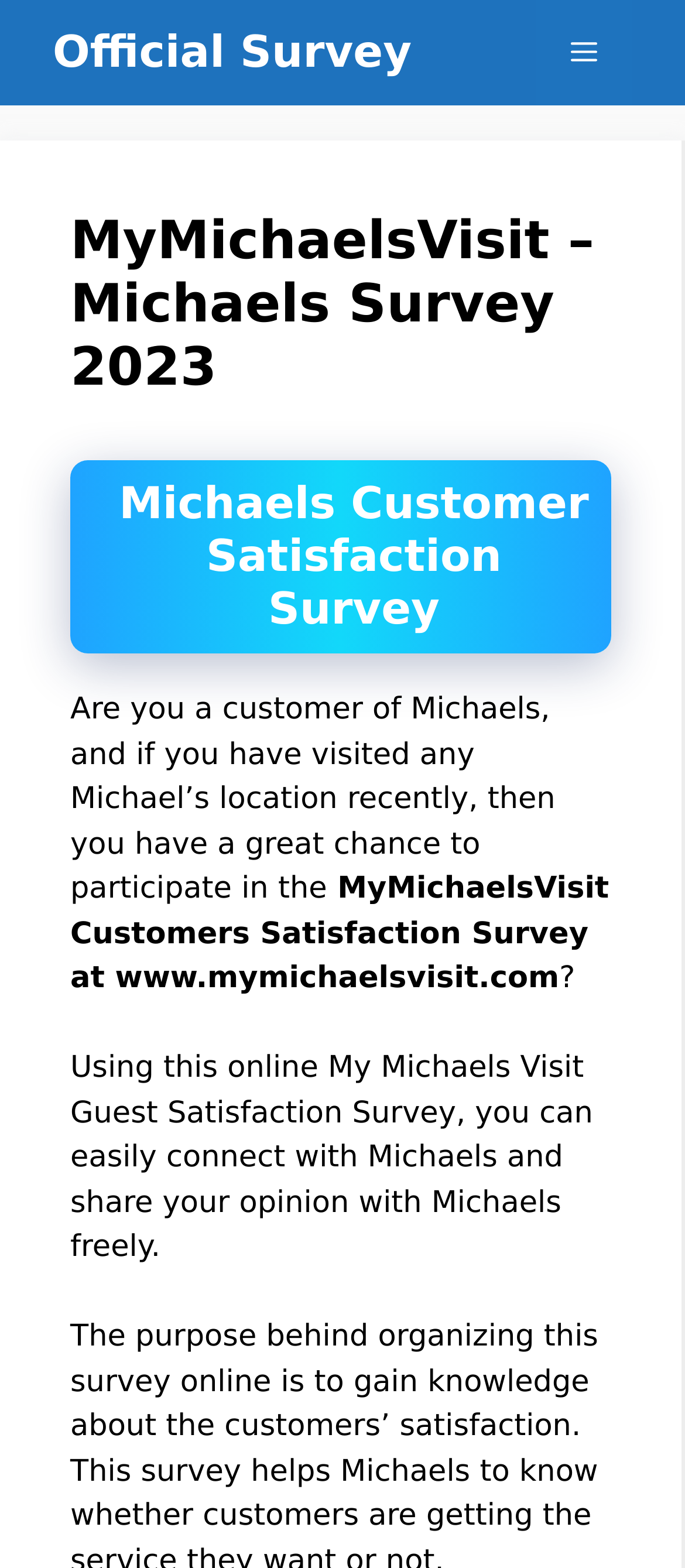Use a single word or phrase to answer the question: What is the purpose of the MyMichaelsVisit survey?

Customer Satisfaction